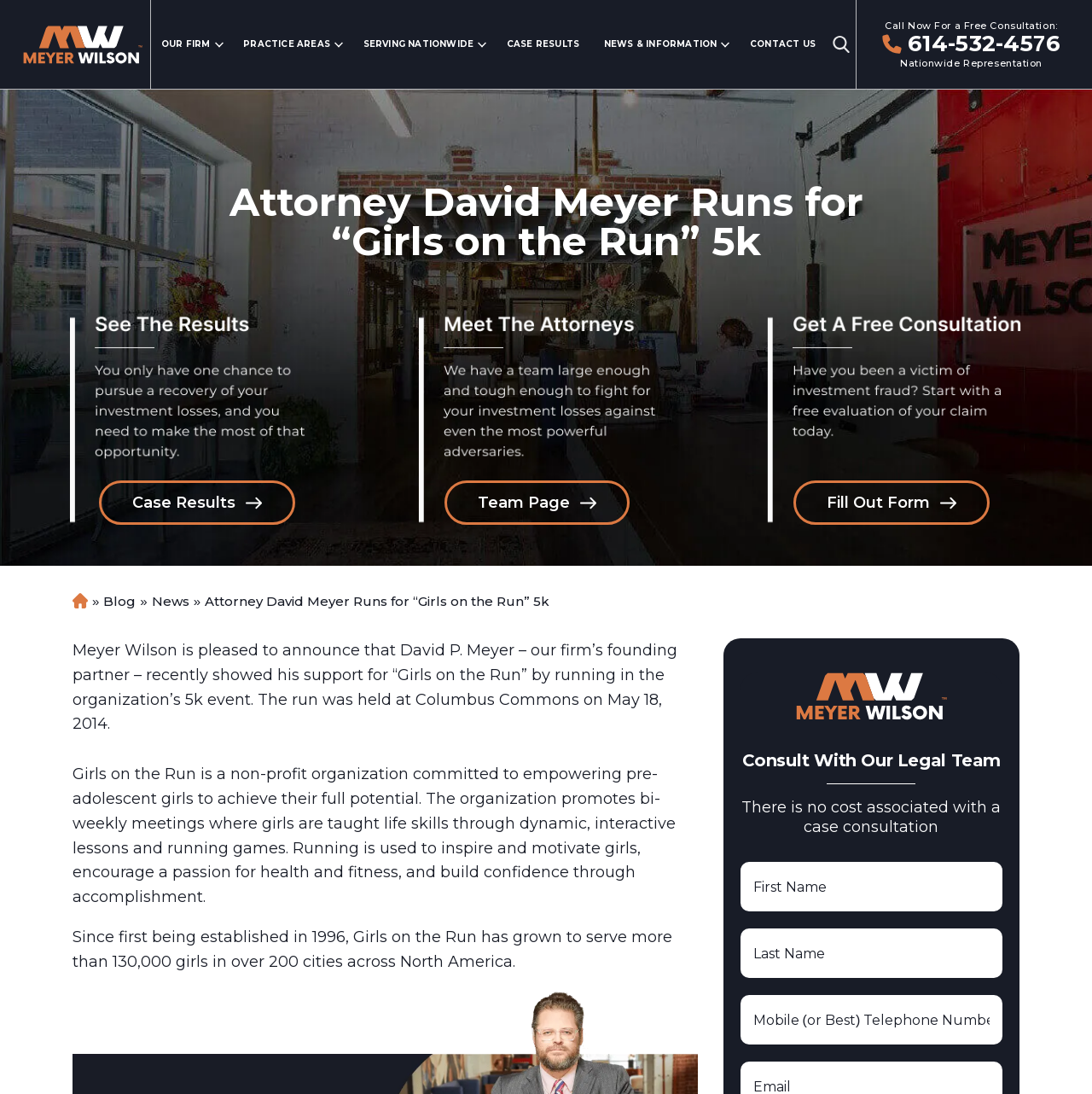Provide a short answer using a single word or phrase for the following question: 
What are the practice areas of the law firm?

Investment Fraud, Broker Misconduct, etc.